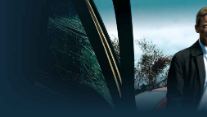Generate an elaborate caption for the image.

The image features a dramatic scene from the crime drama series "Collision." It captures a character with a serious expression standing beside a vehicle, with a focus on the damaged window and the tense atmosphere reflected in the background. The visual elements evoke themes of mystery and suspense, characteristic of the show, which delves into the intricacies of crime and the pursuit of justice. "Collision" explores the consequences of criminal acts and the intertwined lives of those affected, making it a compelling addition to the crime genre. This particular scene hints at the complexities and emotional weight present in the narrative.